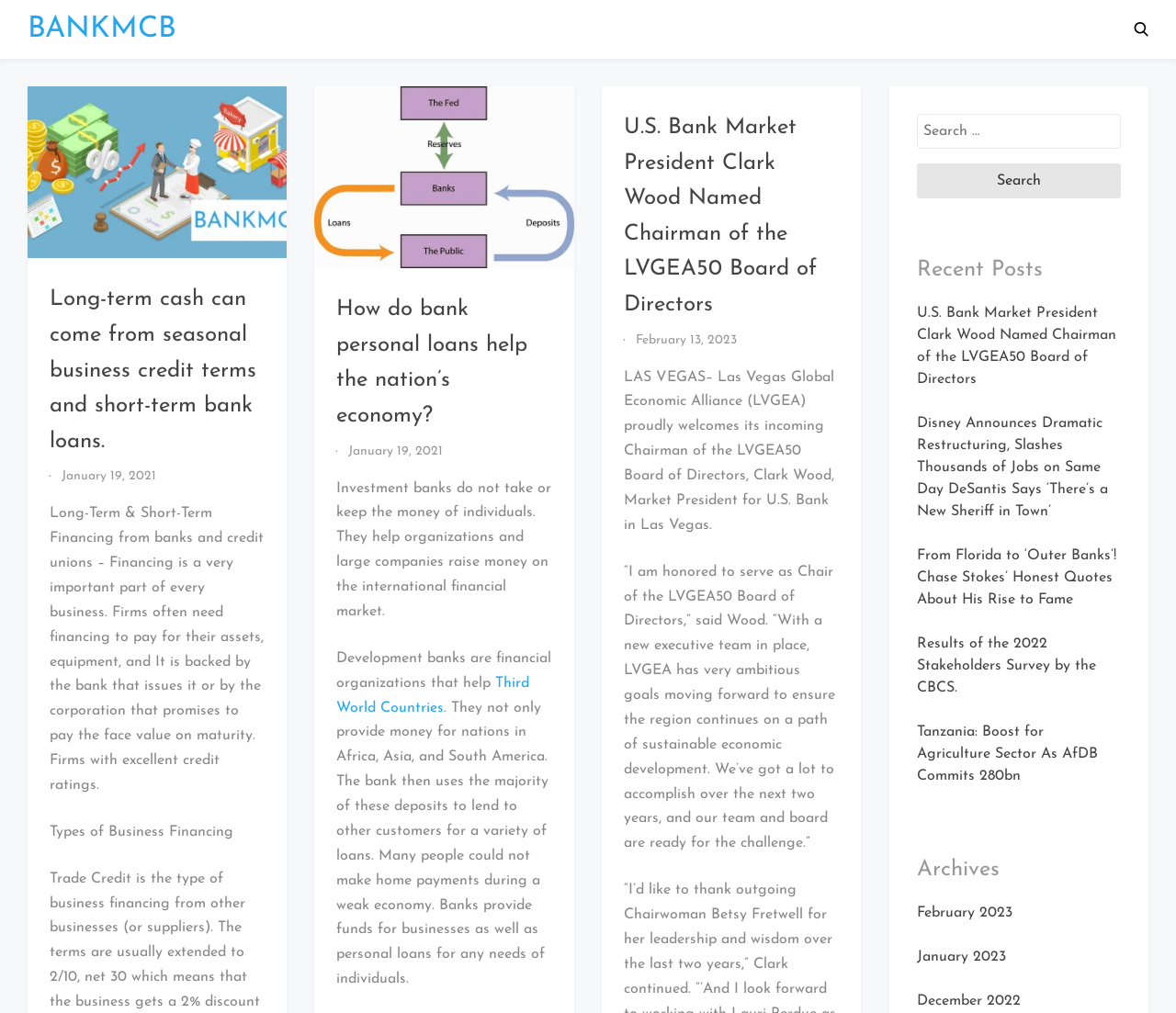Please determine the bounding box coordinates for the element that should be clicked to follow these instructions: "Search for something".

[0.779, 0.112, 0.953, 0.196]